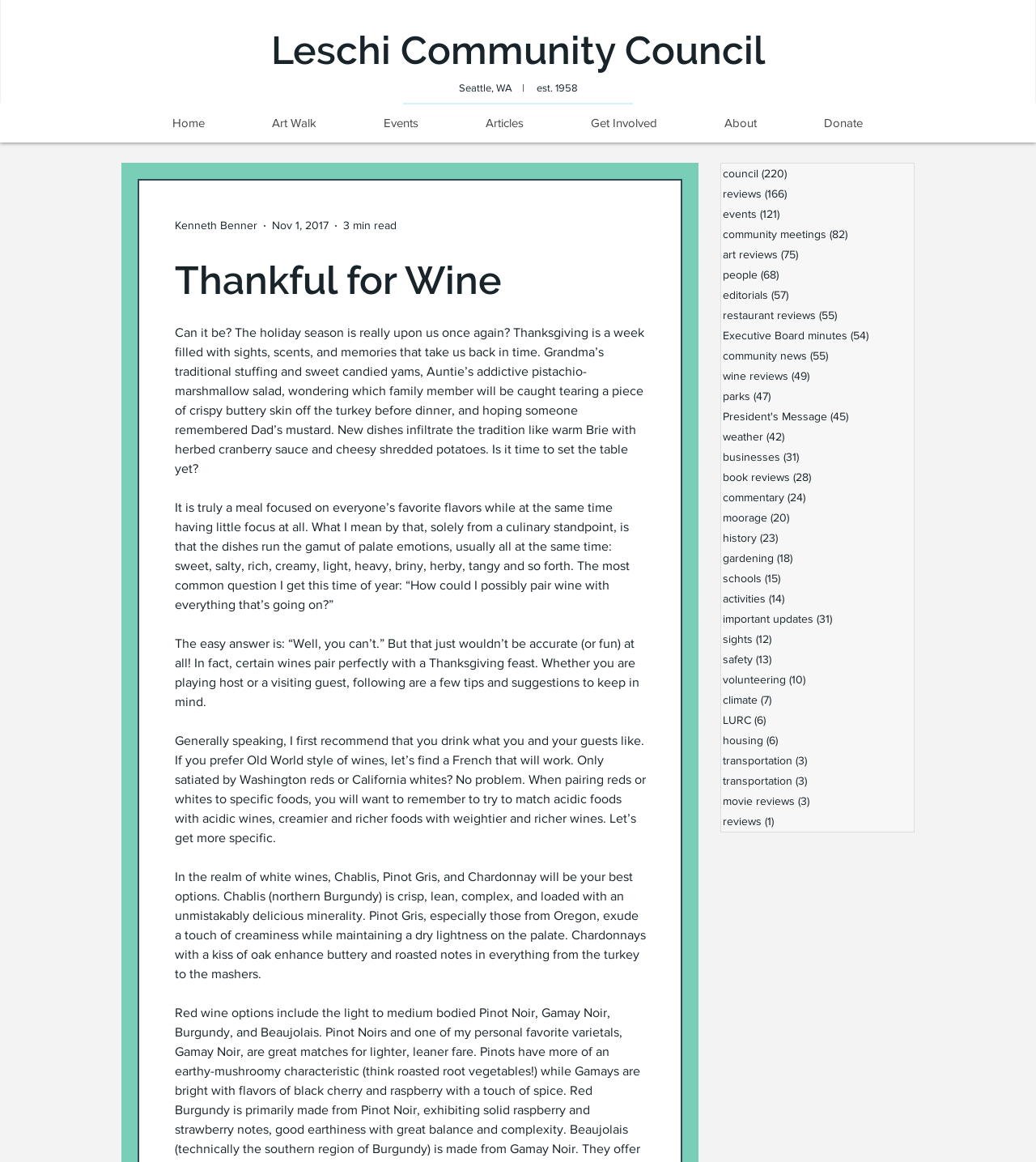Please mark the clickable region by giving the bounding box coordinates needed to complete this instruction: "Click on the 'Events' link".

[0.338, 0.095, 0.436, 0.117]